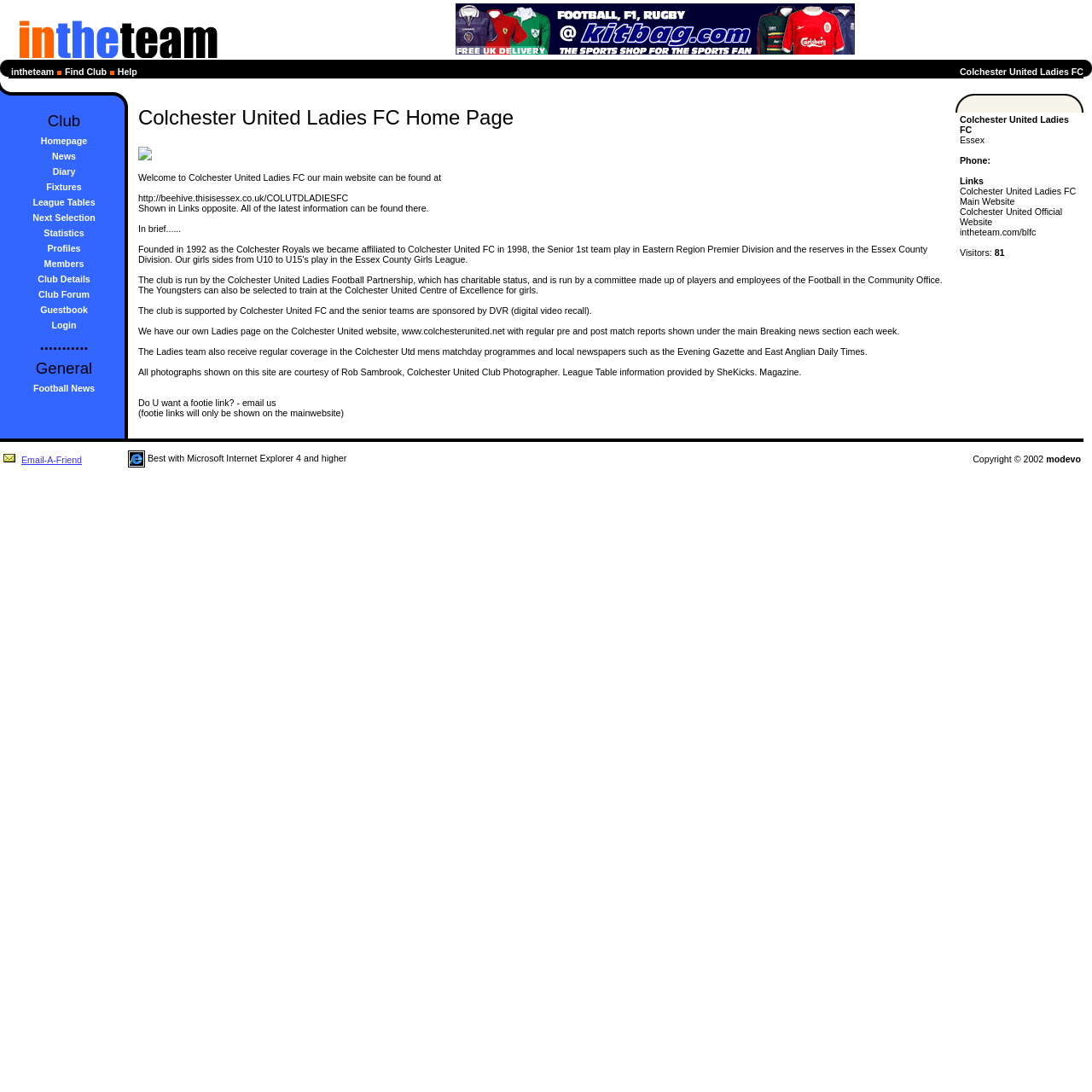Look at the image and give a detailed response to the following question: What is the 'Guestbook' feature for?

The 'Guestbook' feature is likely a section of the website where visitors can leave messages or comments for the club. This can be inferred from the common use of guestbooks on websites, where visitors can leave notes or feedback for the website owners.